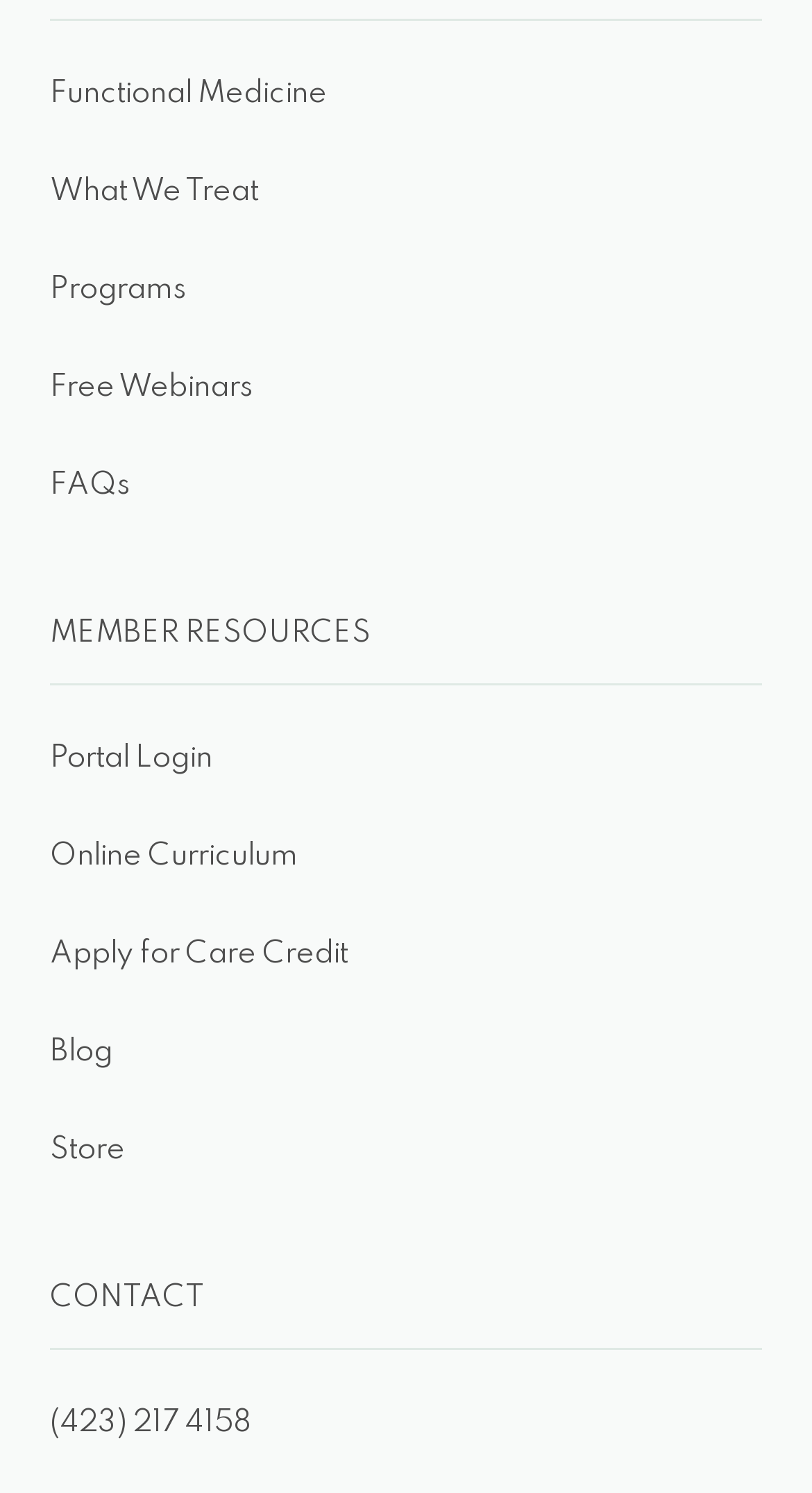How can someone contact the organization?
Could you give a comprehensive explanation in response to this question?

In the 'CONTACT' section with a bounding box of [0.062, 0.854, 0.938, 0.904], I found a link with the phone number '(423) 217 4158', which suggests that this is a way to contact the organization.